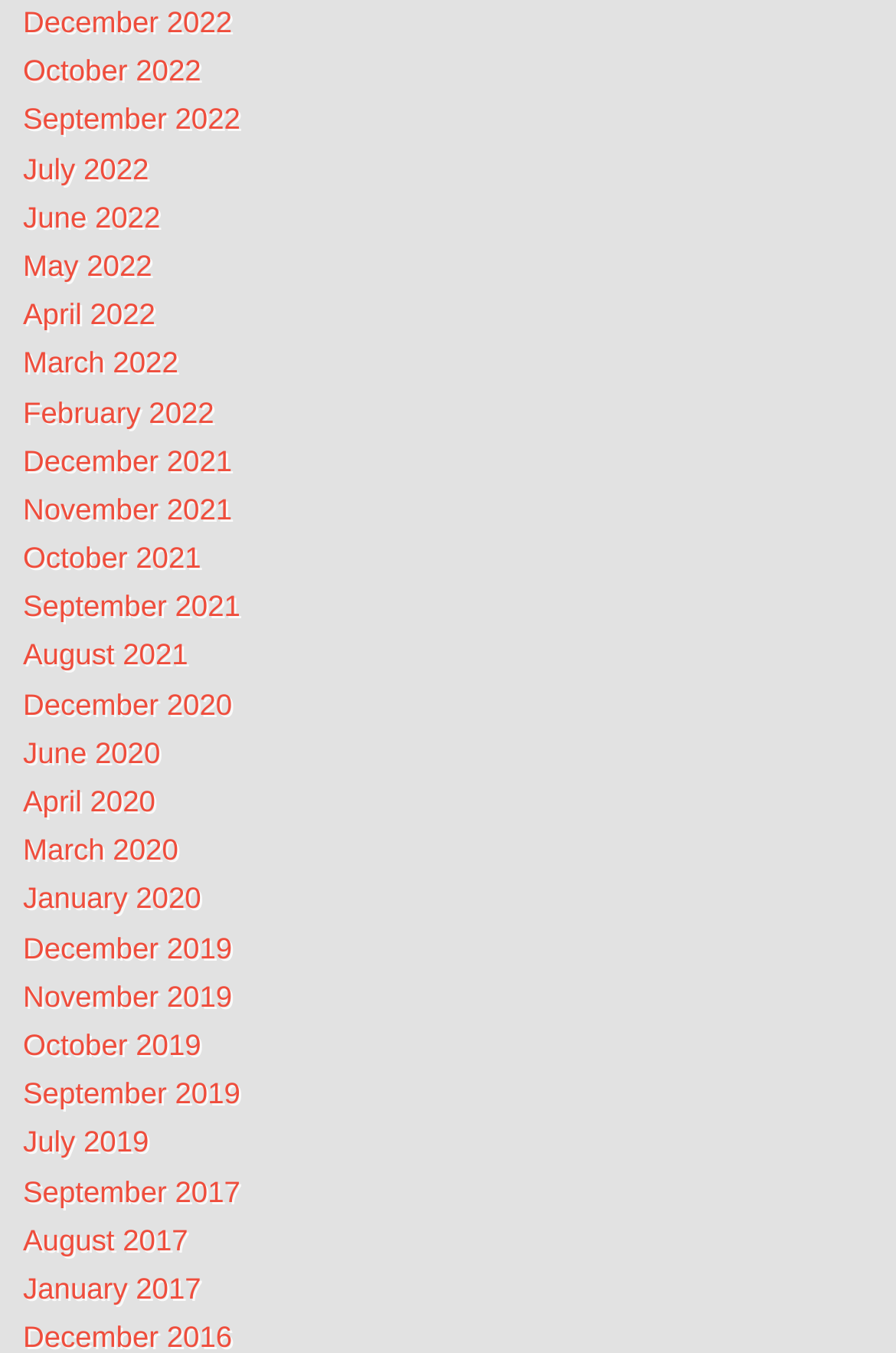Pinpoint the bounding box coordinates of the element that must be clicked to accomplish the following instruction: "Browse June 2020". The coordinates should be in the format of four float numbers between 0 and 1, i.e., [left, top, right, bottom].

[0.026, 0.543, 0.179, 0.569]